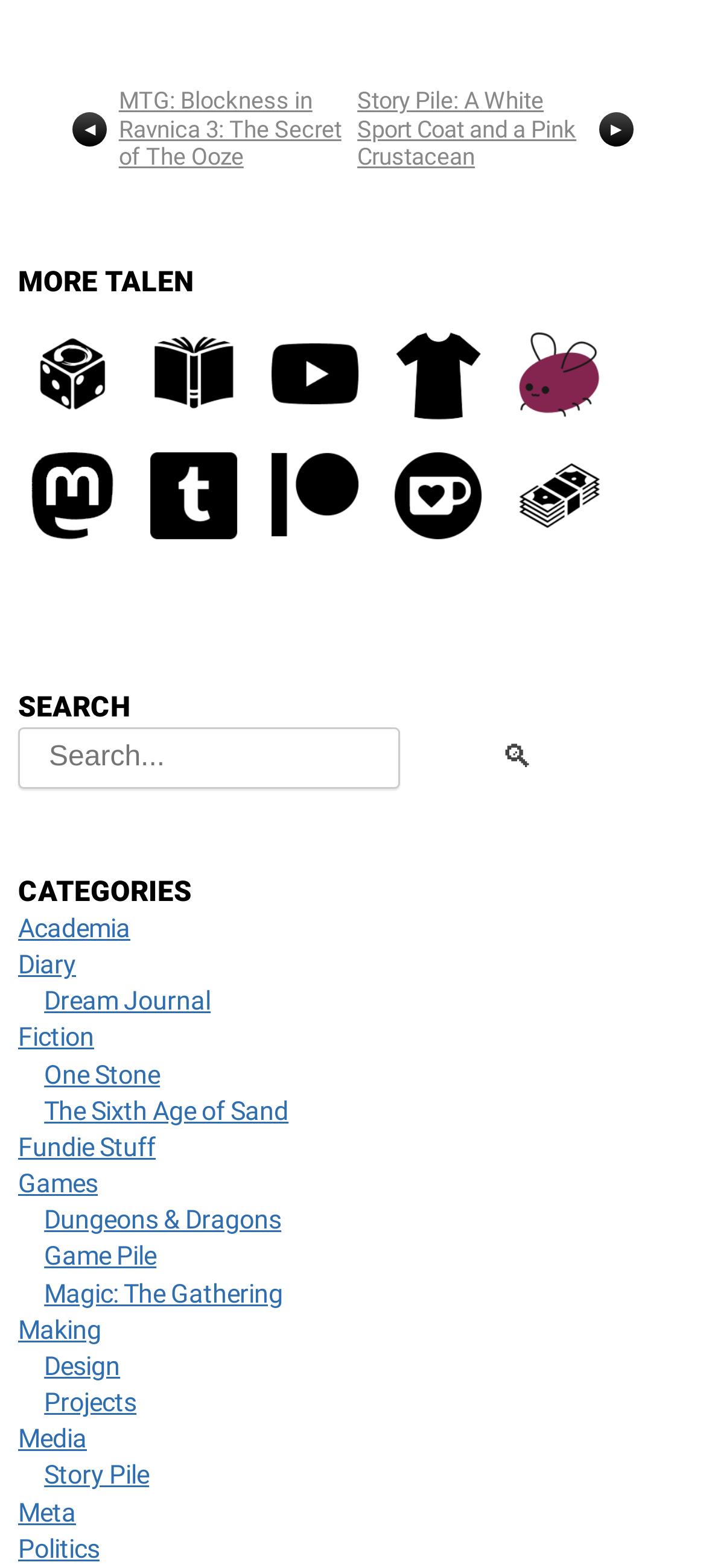Using the provided element description, identify the bounding box coordinates as (top-left x, top-left y, bottom-right x, bottom-right y). Ensure all values are between 0 and 1. Description: Media

[0.026, 0.908, 0.123, 0.928]